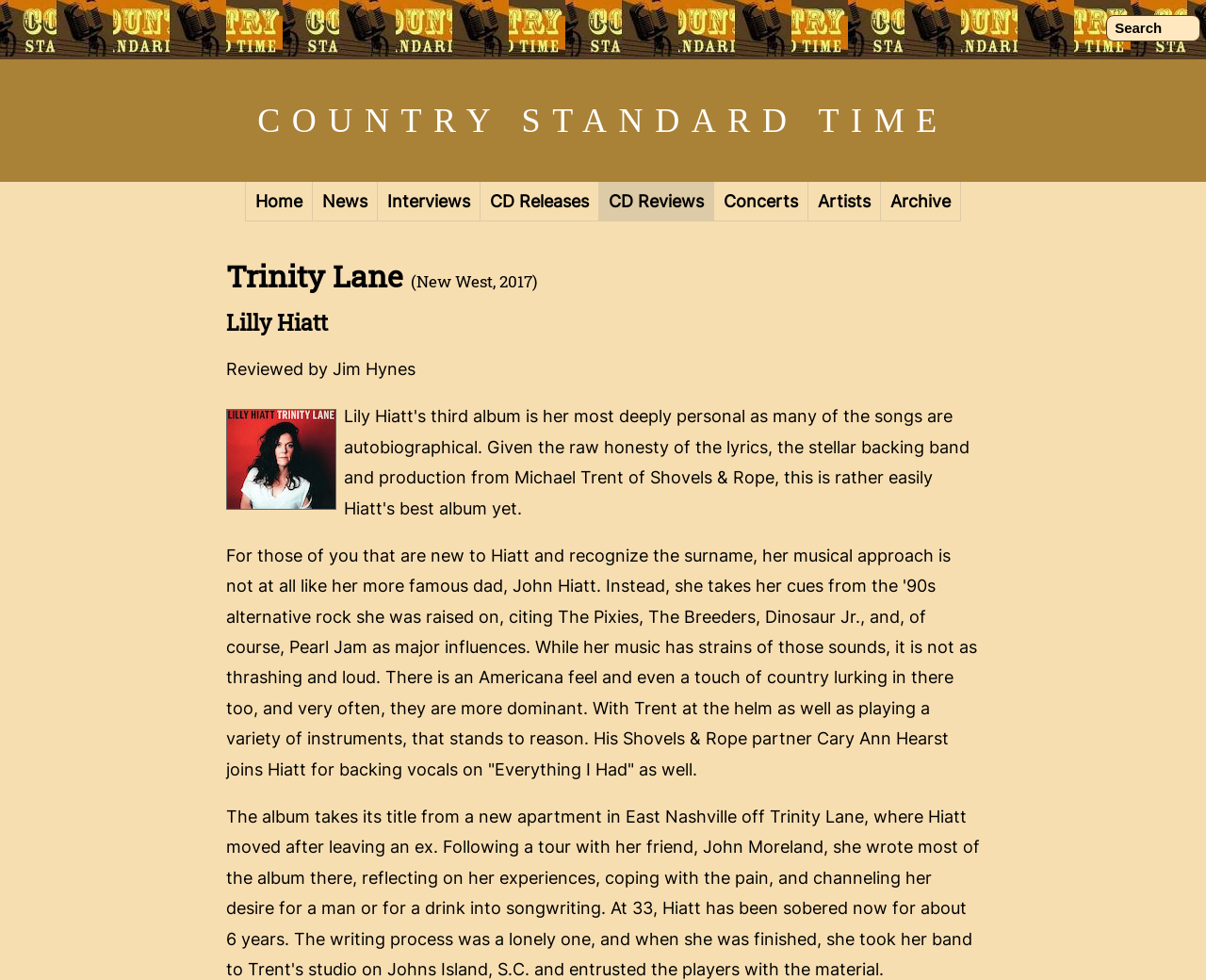What is the name of the album reviewed?
Refer to the image and provide a detailed answer to the question.

The heading 'Trinity Lane (New West, 2017)' suggests that the album being reviewed is titled 'Trinity Lane'.